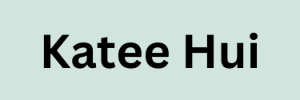Offer a detailed narrative of the image.

The image features the name "Katee Hui" prominently displayed in bold, black text against a light green background. This design choice emphasizes the name, suggesting it is significant, possibly representing a person of interest or a contributor to the topic discussed on the webpage. The overall aesthetic is clean and modern, drawing attention to the name, which could be integral to the content on the site, linked to themes such as community involvement or sports, particularly in the context of initiatives like Hackney Laces.